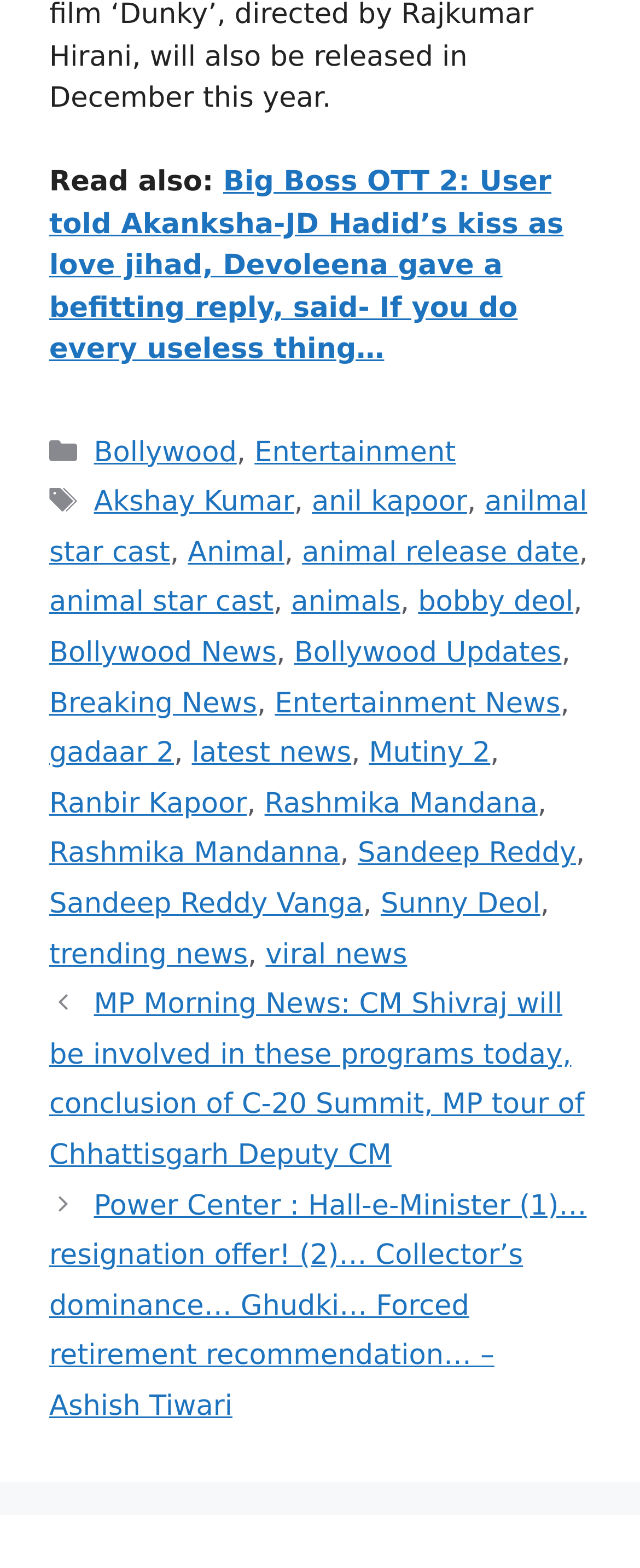From the webpage screenshot, identify the region described by Flowbus. Provide the bounding box coordinates as (top-left x, top-left y, bottom-right x, bottom-right y), with each value being a floating point number between 0 and 1.

None